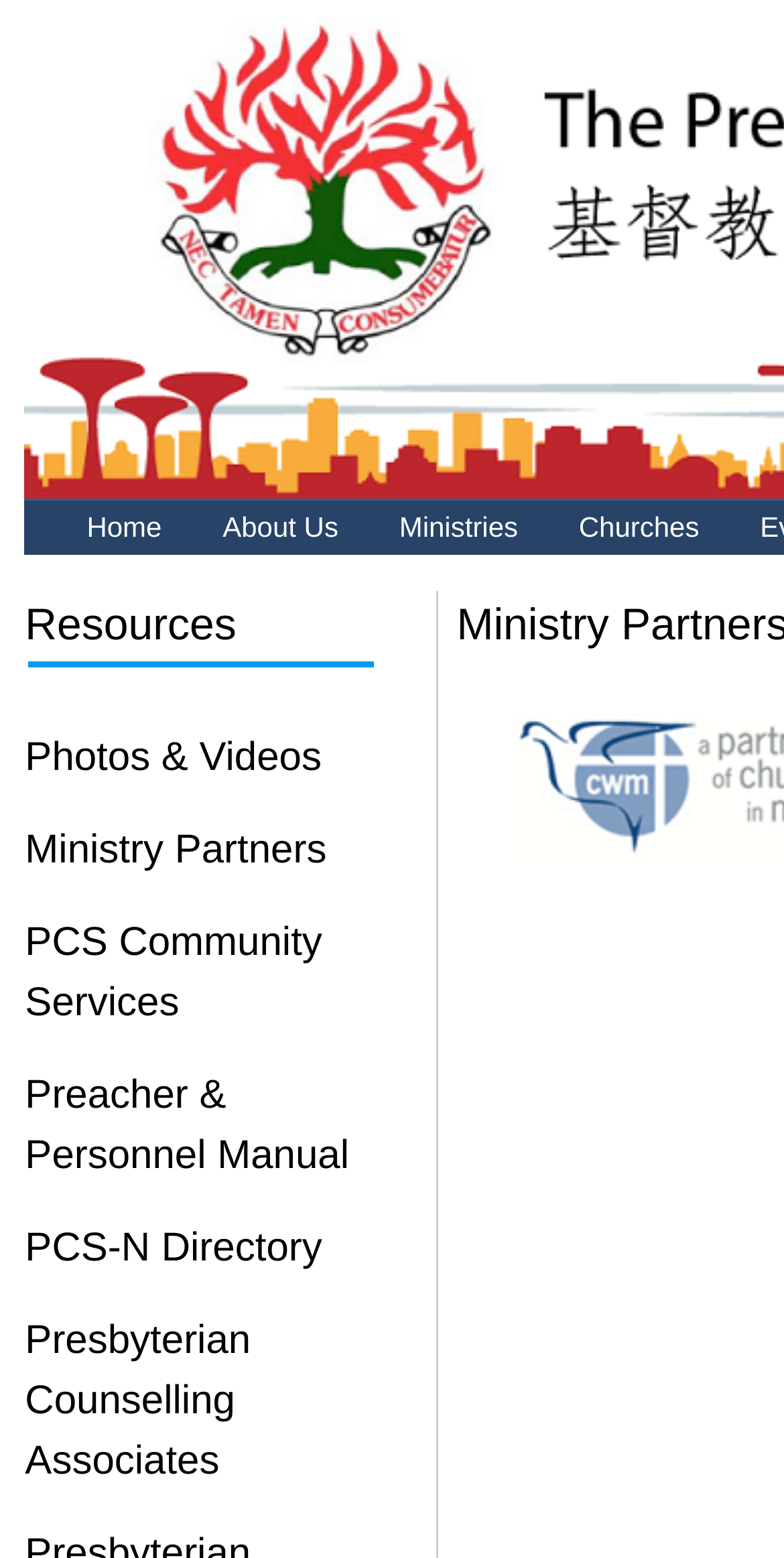Based on the element description, predict the bounding box coordinates (top-left x, top-left y, bottom-right x, bottom-right y) for the UI element in the screenshot: PCS-N Directory

[0.032, 0.787, 0.411, 0.815]